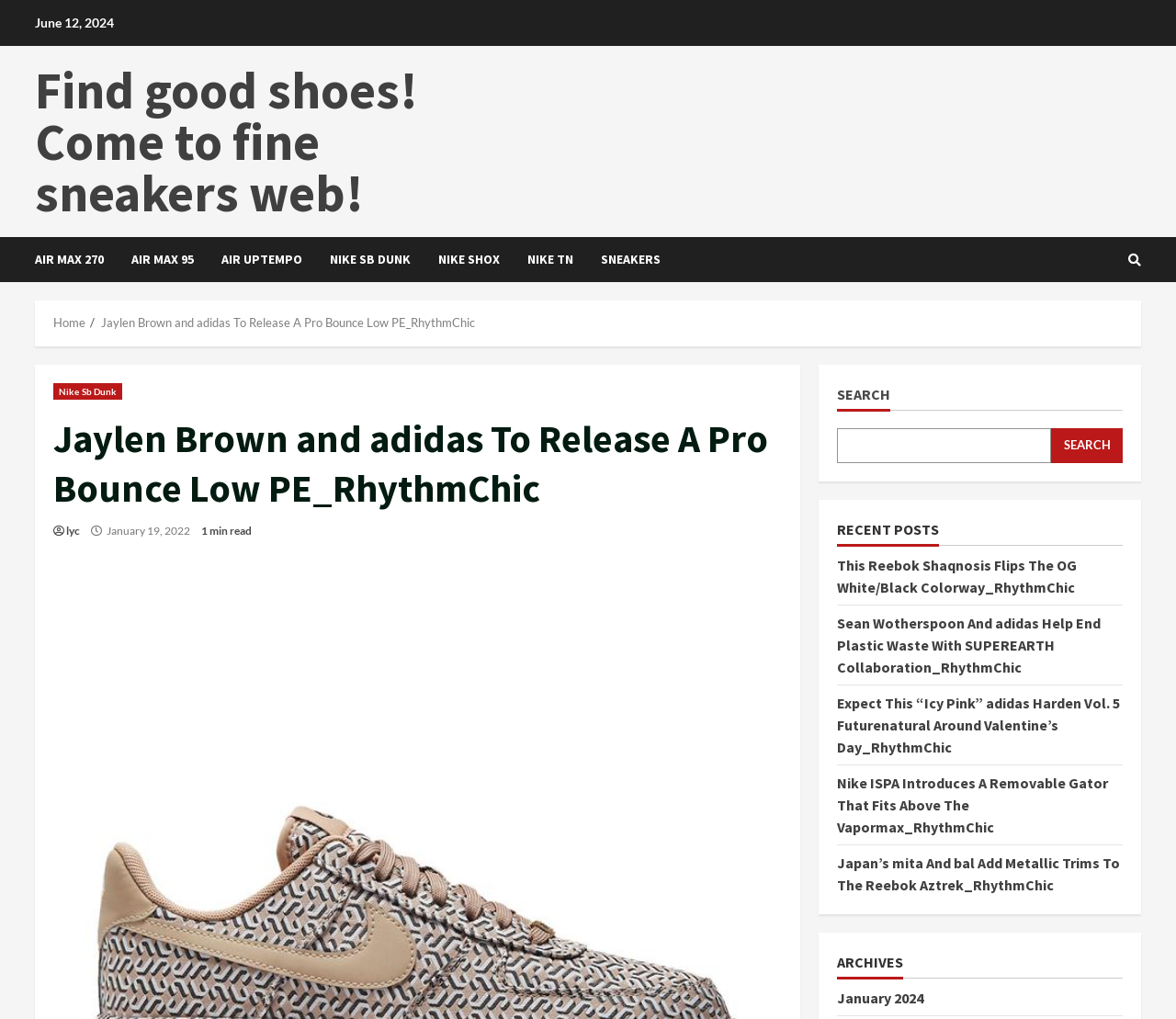Determine the bounding box coordinates of the clickable area required to perform the following instruction: "Click on 'Find good shoes! Come to fine sneakers web!' link". The coordinates should be represented as four float numbers between 0 and 1: [left, top, right, bottom].

[0.03, 0.057, 0.355, 0.221]